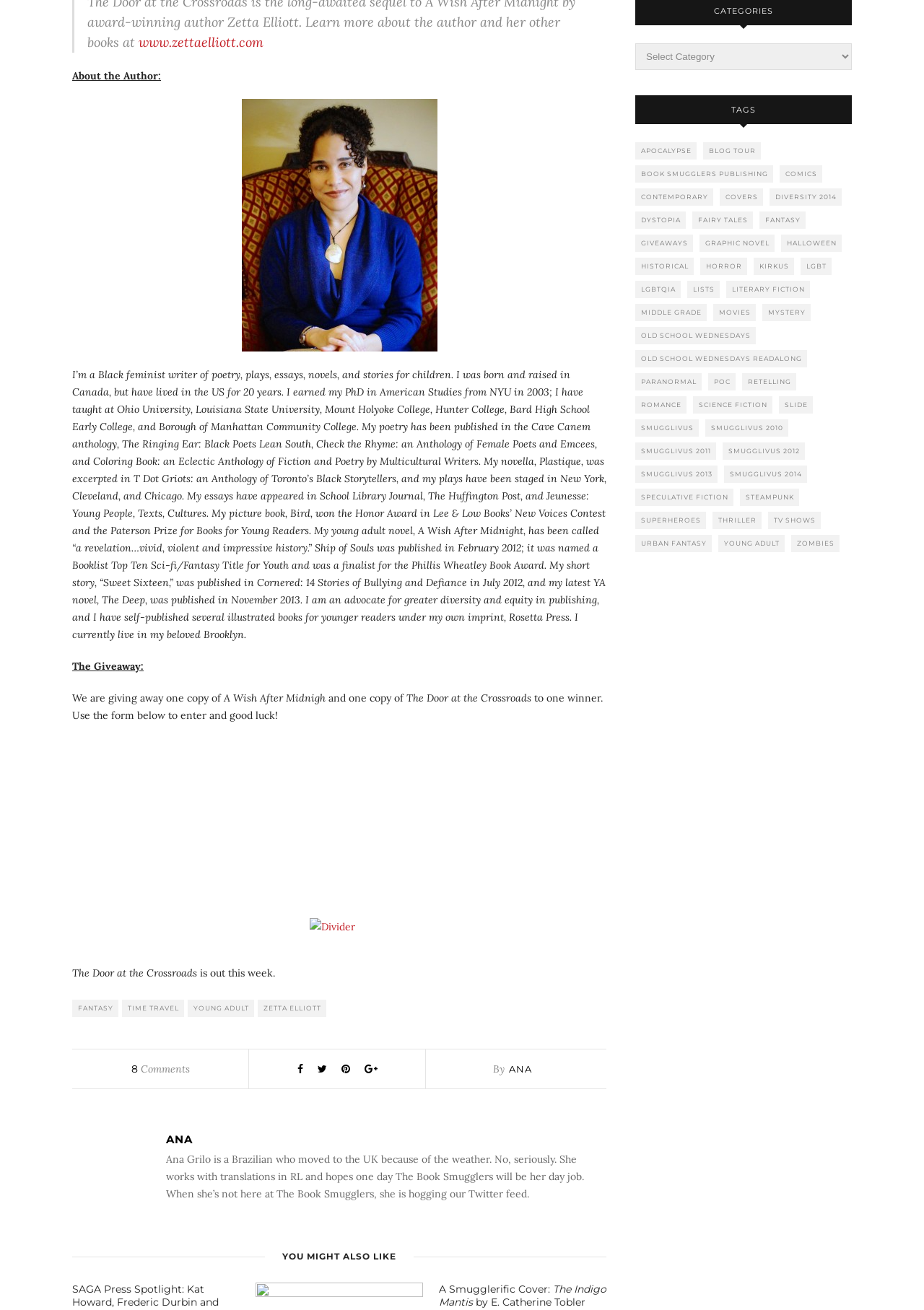How many comments are there on the latest article?
Please look at the screenshot and answer in one word or a short phrase.

8